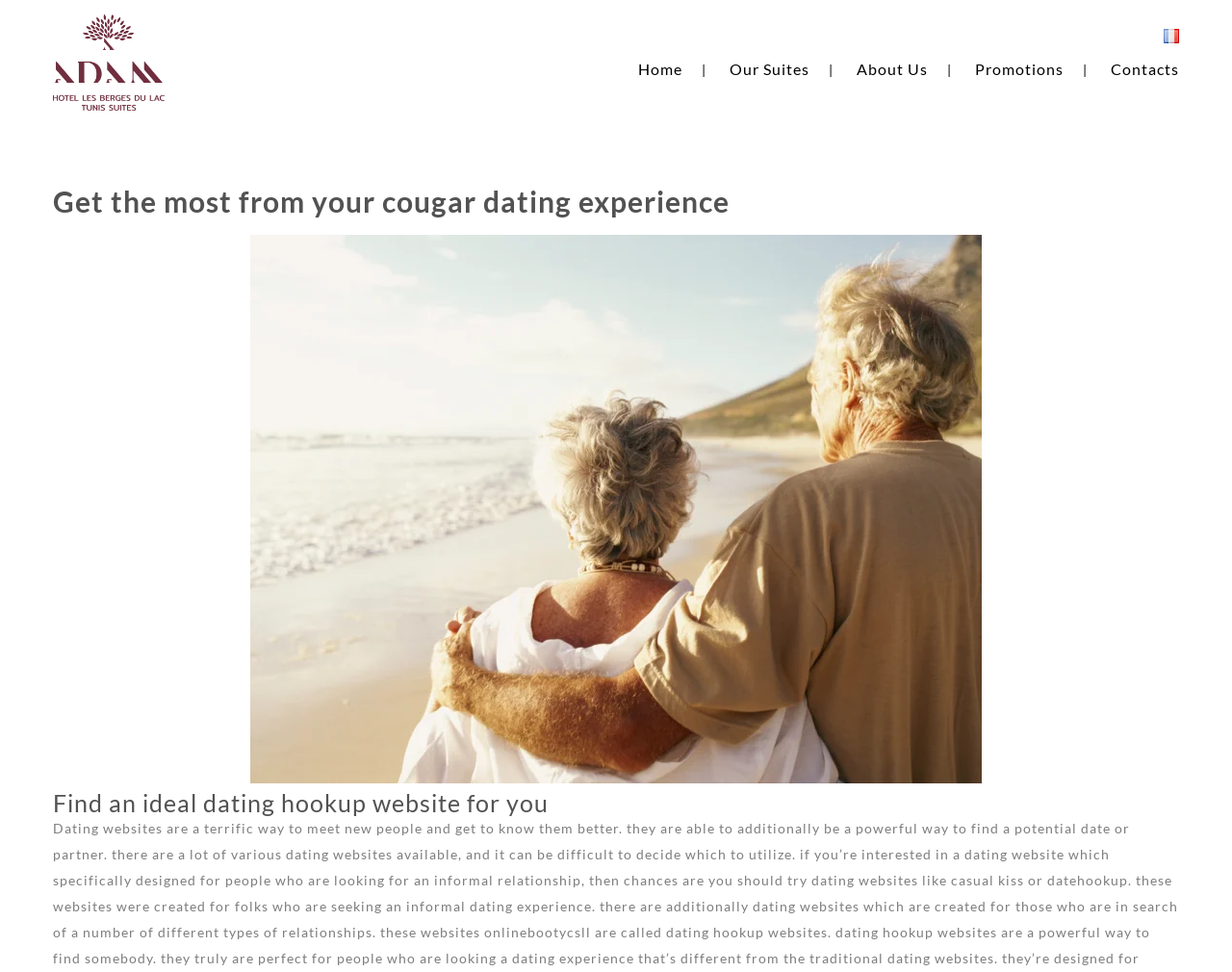What is the language of the link at the top right corner?
Using the picture, provide a one-word or short phrase answer.

French